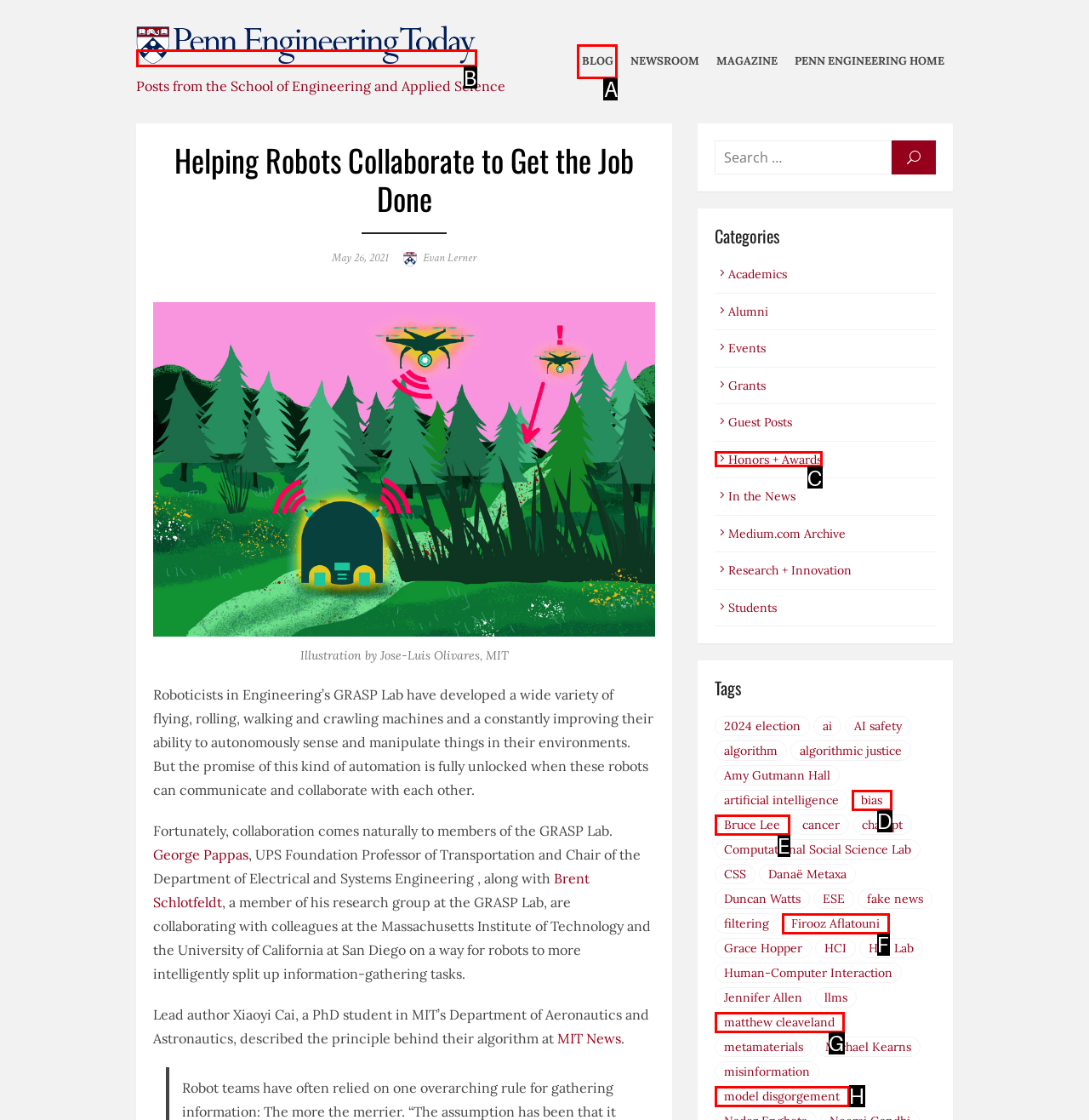Pick the right letter to click to achieve the task: View the 'Tags' page
Answer with the letter of the correct option directly.

None